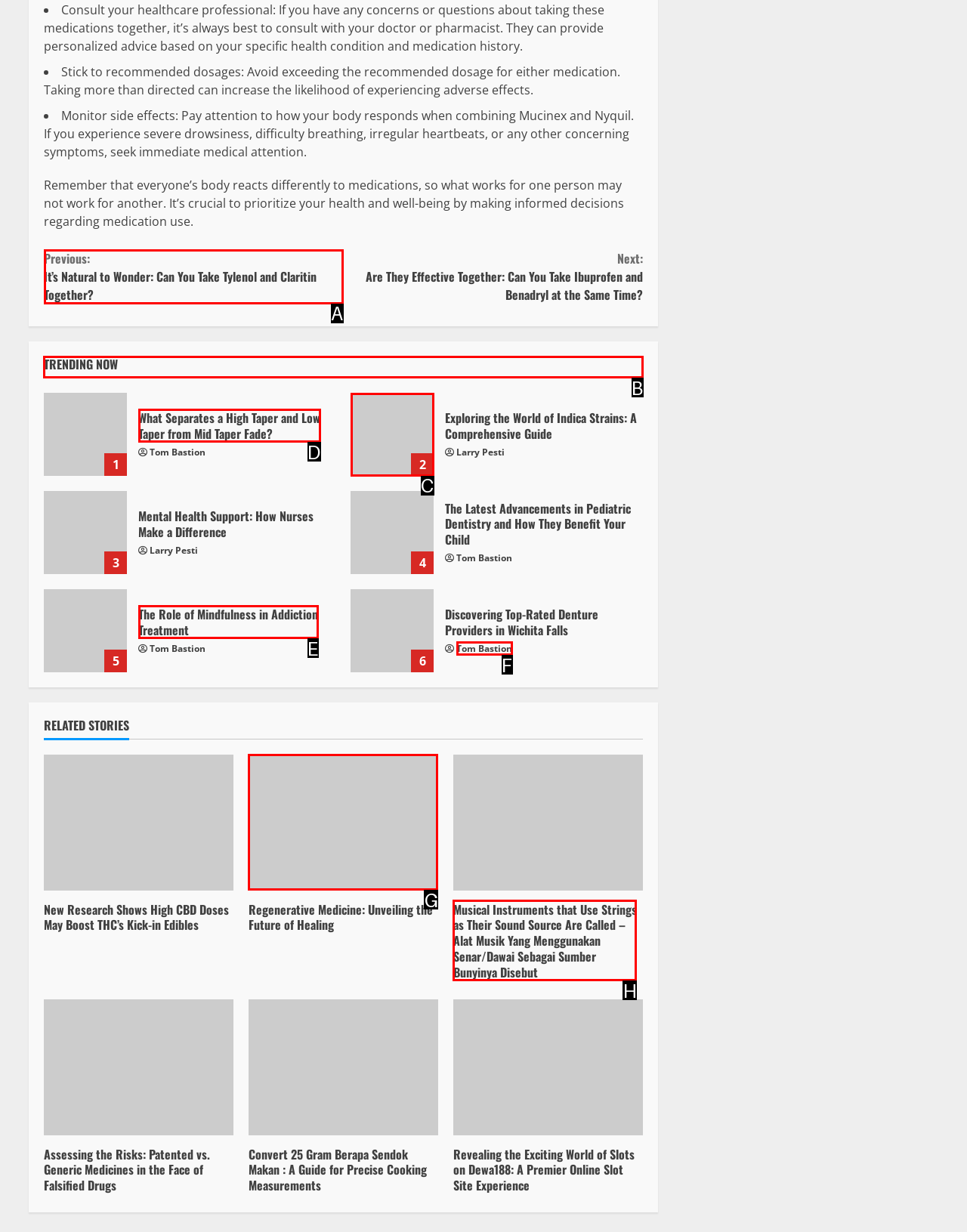Identify the correct UI element to click for this instruction: Read 'TRENDING NOW'
Respond with the appropriate option's letter from the provided choices directly.

B